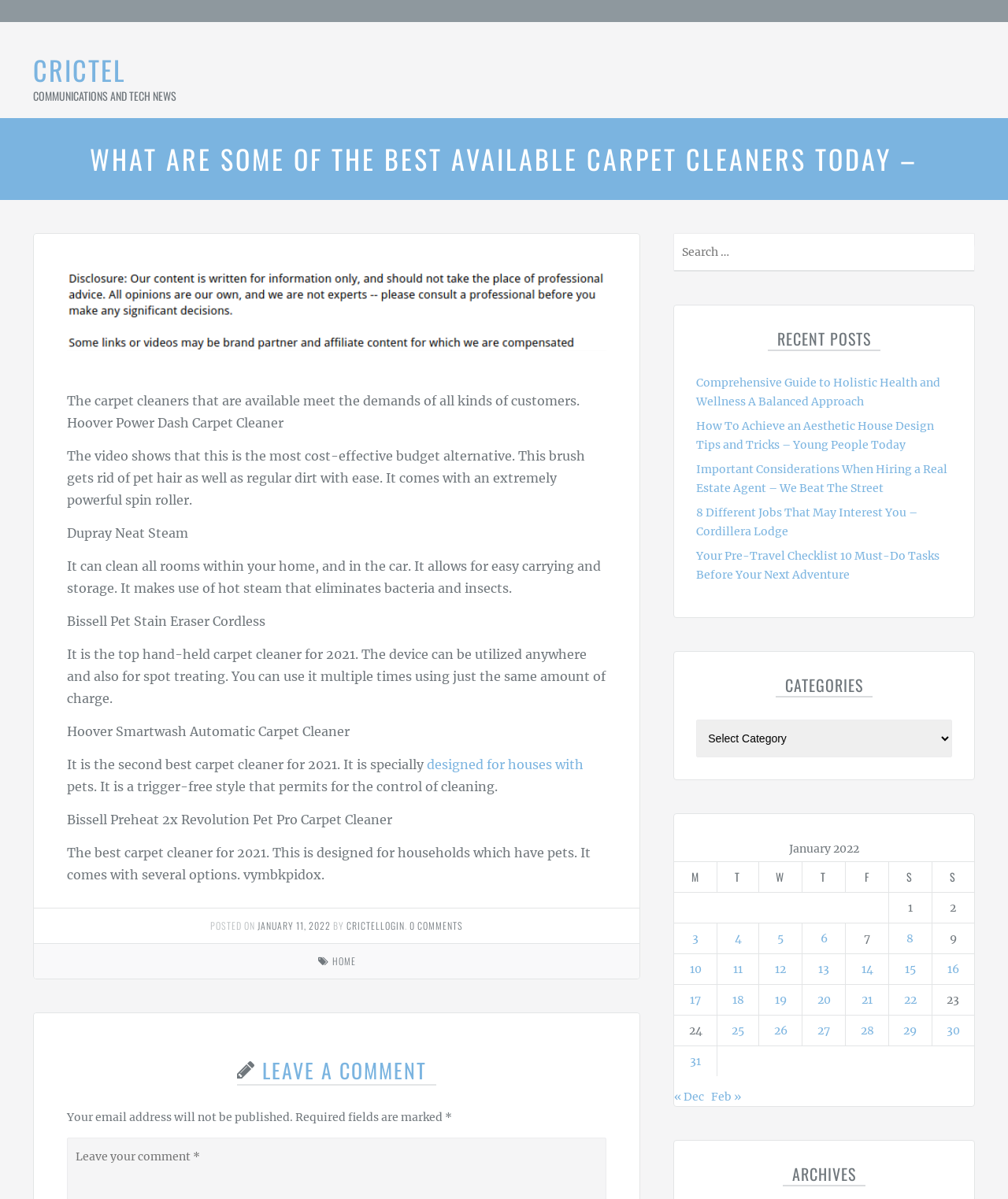Please identify the bounding box coordinates of the element's region that should be clicked to execute the following instruction: "Select a category". The bounding box coordinates must be four float numbers between 0 and 1, i.e., [left, top, right, bottom].

[0.691, 0.6, 0.945, 0.632]